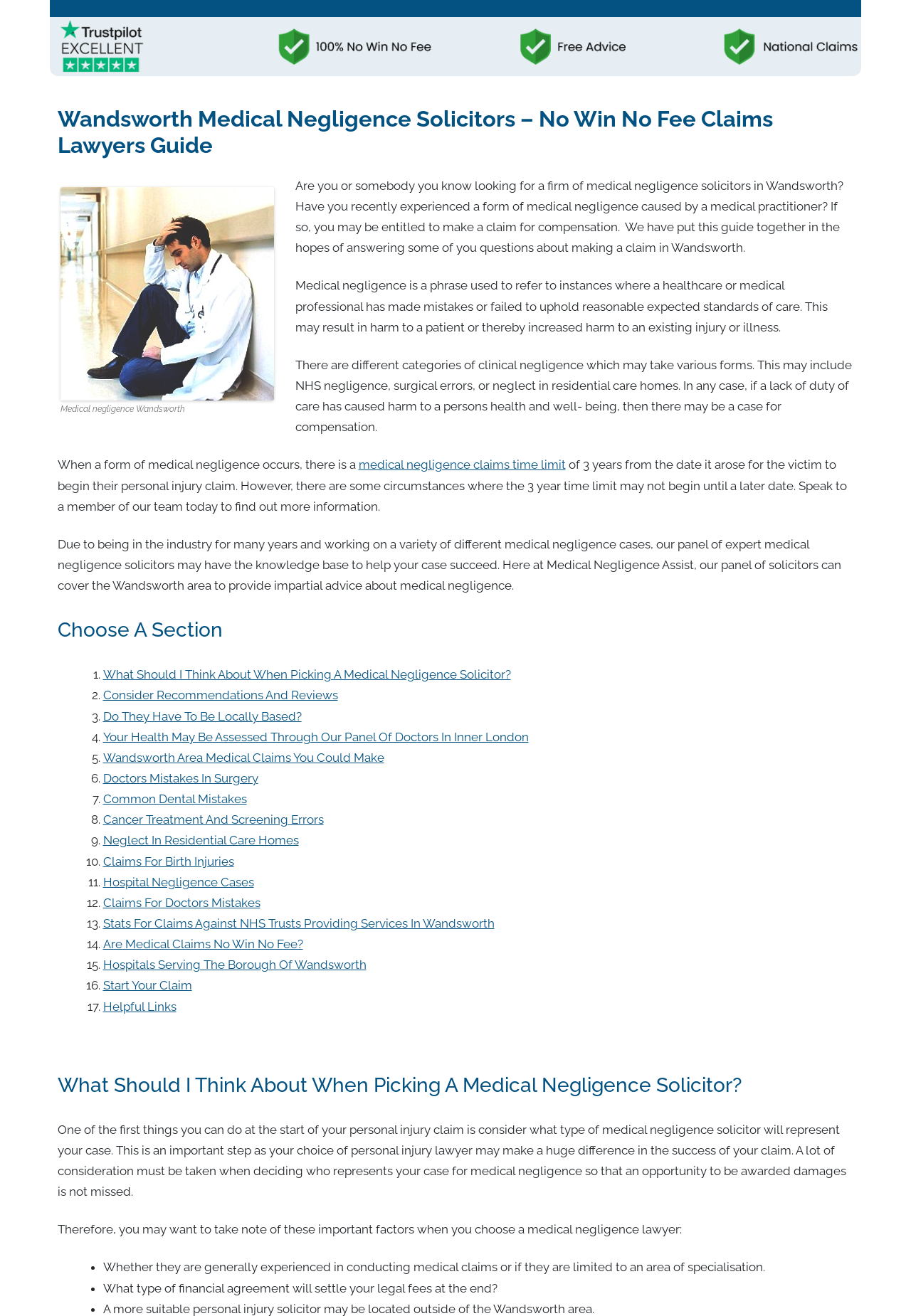Provide the bounding box coordinates for the UI element that is described as: "medical negligence claims time limit".

[0.393, 0.348, 0.621, 0.359]